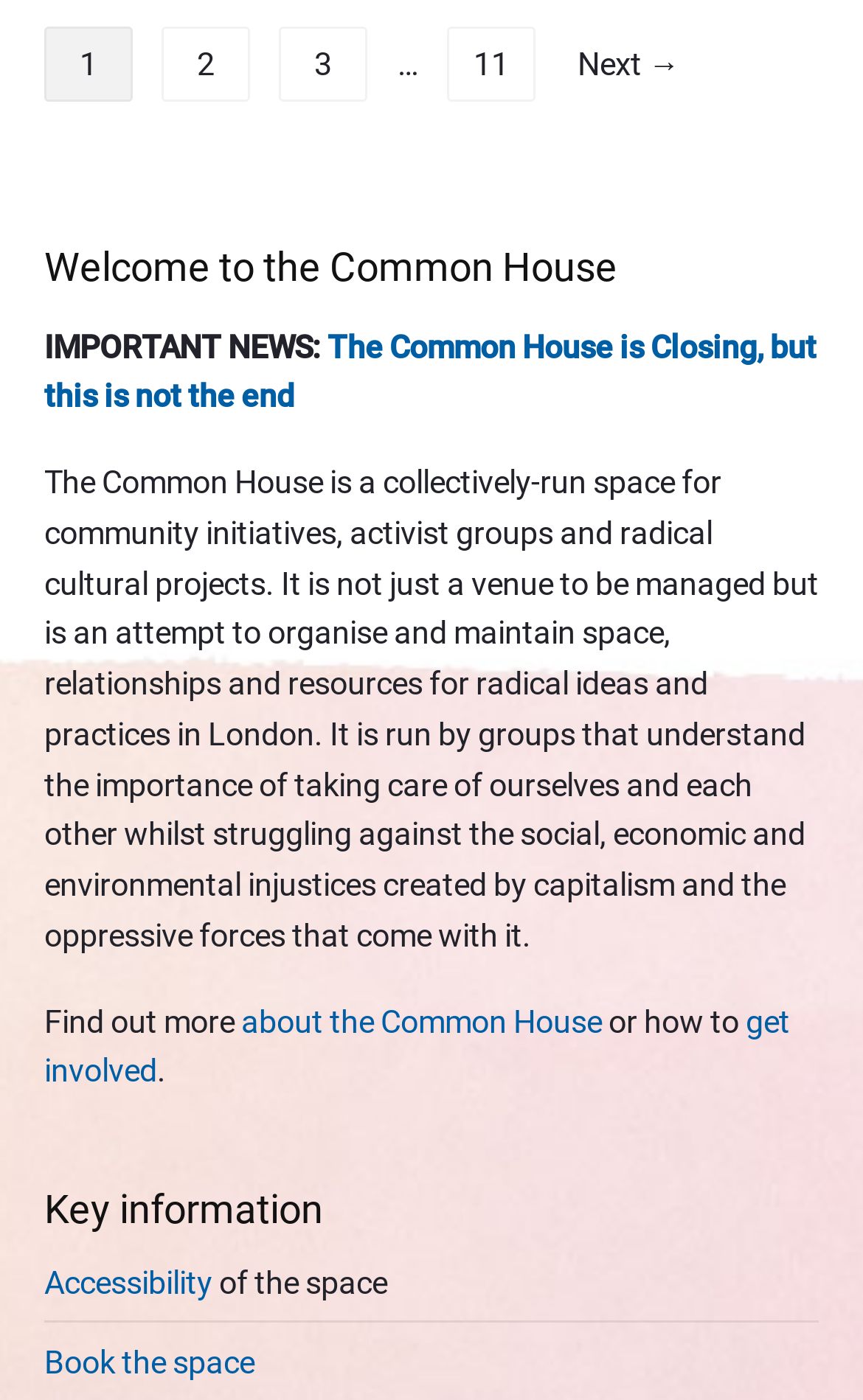Determine the bounding box coordinates for the region that must be clicked to execute the following instruction: "Share on WhatsApp".

None